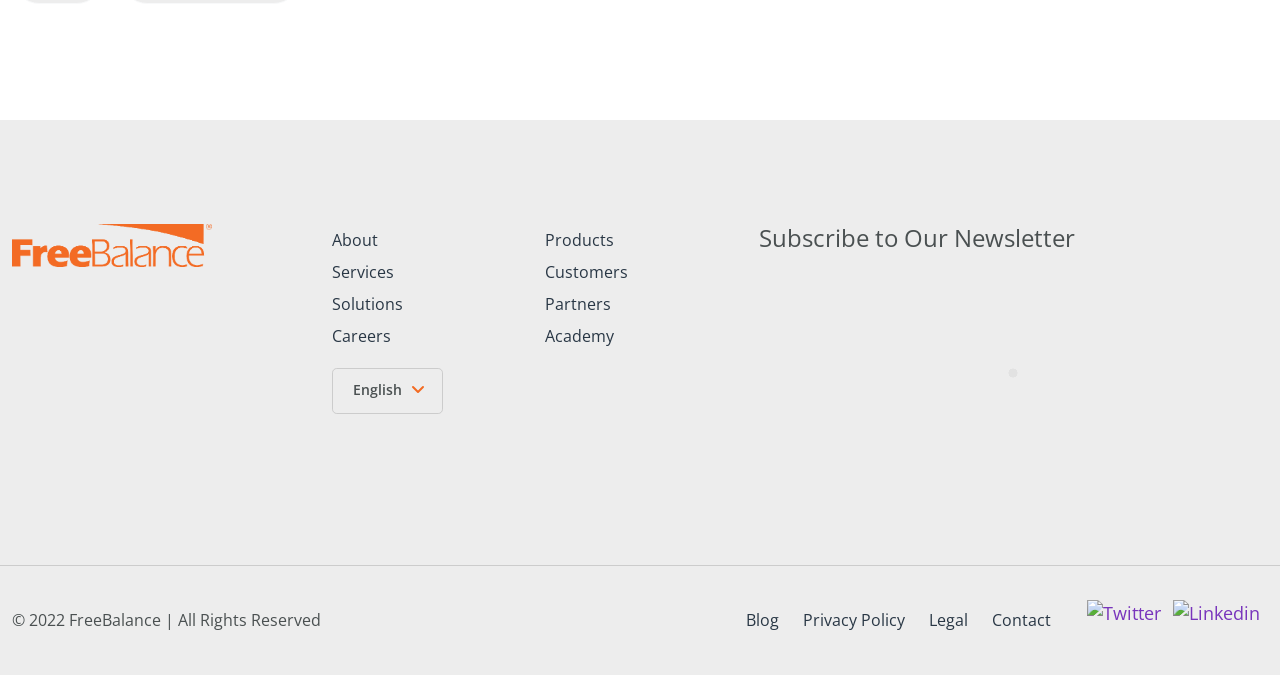How many social media links are there?
Please provide a single word or phrase as your answer based on the screenshot.

2